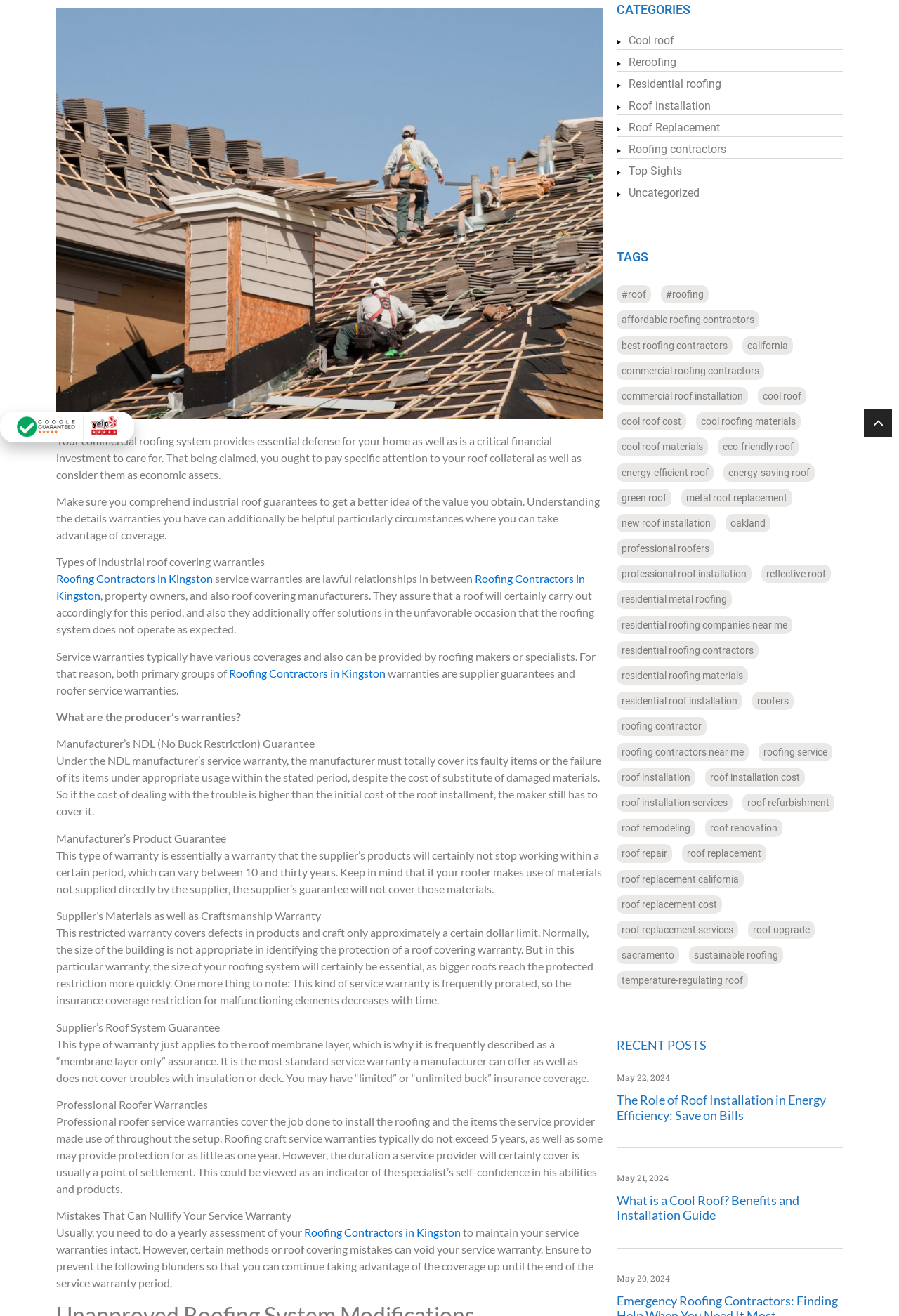Given the element description, predict the bounding box coordinates in the format (top-left x, top-left y, bottom-right x, bottom-right y), using floating point numbers between 0 and 1: #roofing

[0.735, 0.217, 0.788, 0.231]